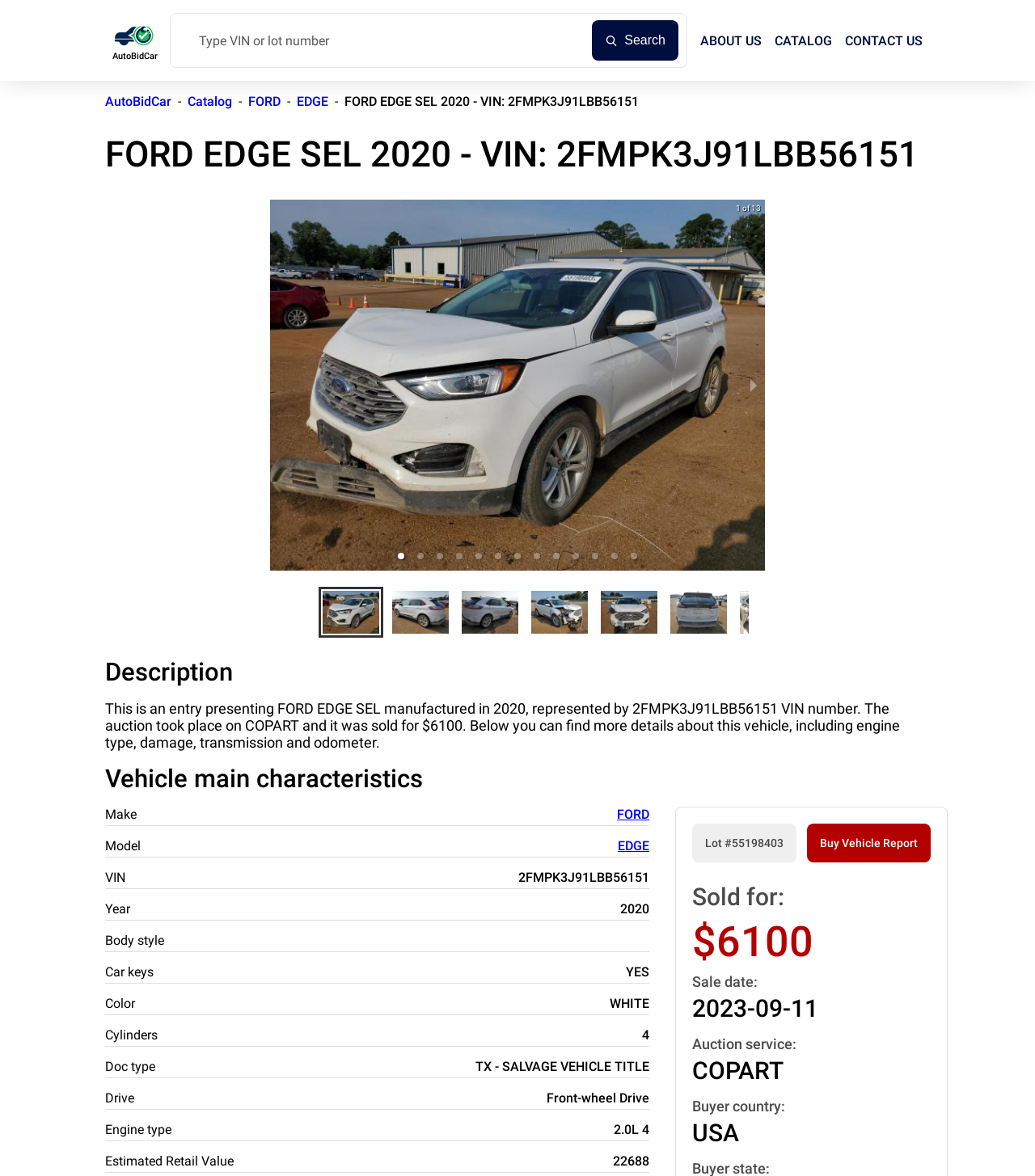Locate the bounding box coordinates of the element that needs to be clicked to carry out the instruction: "View the catalog". The coordinates should be given as four float numbers ranging from 0 to 1, i.e., [left, top, right, bottom].

[0.748, 0.028, 0.804, 0.041]